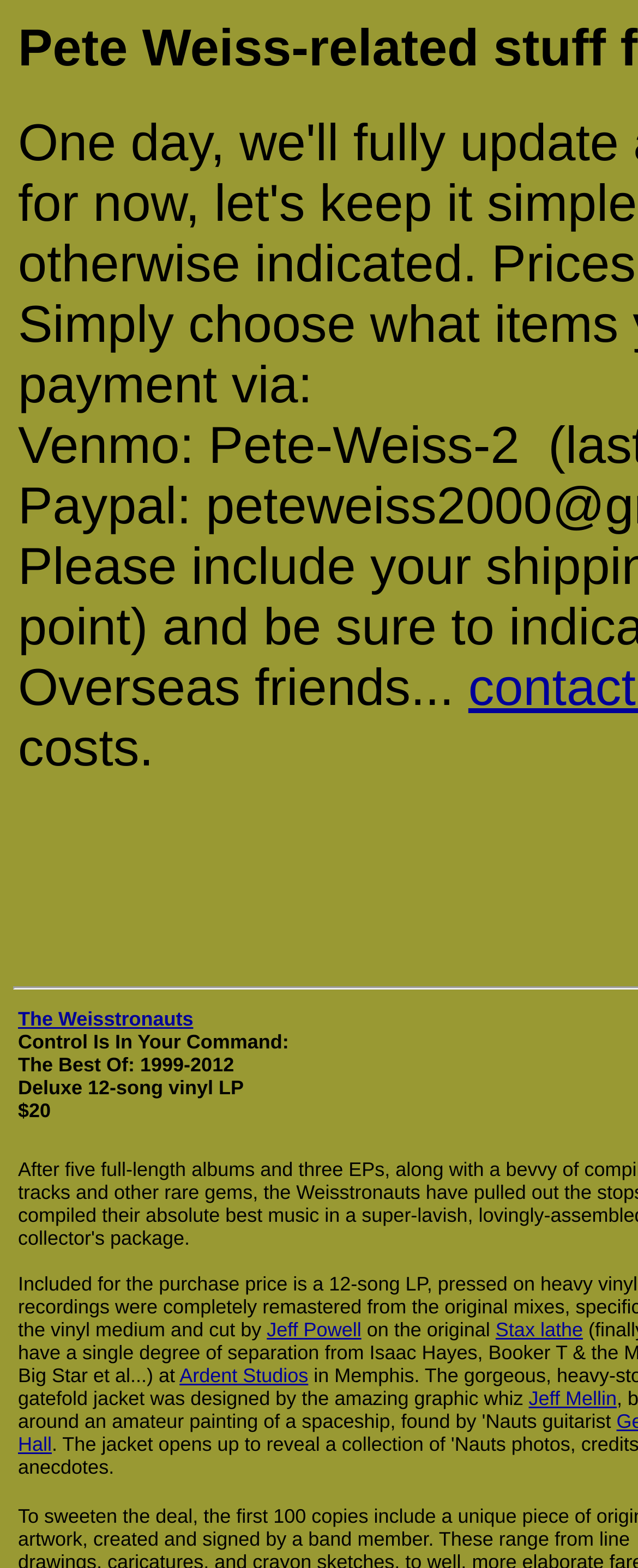Articulate a complete and detailed caption of the webpage elements.

The webpage appears to be a music-related page, specifically focused on Pete Weiss-related music. At the top, there is a brief introduction or message that reads "Overseas friends...".

Below the introduction, there is a section that promotes an album or music release. This section contains a link to "The Weisstronauts", followed by the album title "The Best Of: 1999-2012". Additionally, there is a description of the album, stating that it is a "Deluxe 12-song vinyl LP", and it is priced at "$20".

On the right side of the page, there are several links to people or entities related to the music industry, including "Jeff Powell", "Stax lathe", "Ardent Studios", and "Jeff Mellin". These links are positioned in a vertical column, with "Jeff Powell" at the top, followed by "Ardent Studios", and then "Jeff Mellin" at the bottom. The link to "Stax lathe" is positioned slightly above the middle of this column.

Overall, the webpage appears to be a simple page that provides information about Pete Weiss-related music, with a focus on a specific album release and links to related industry professionals or entities.